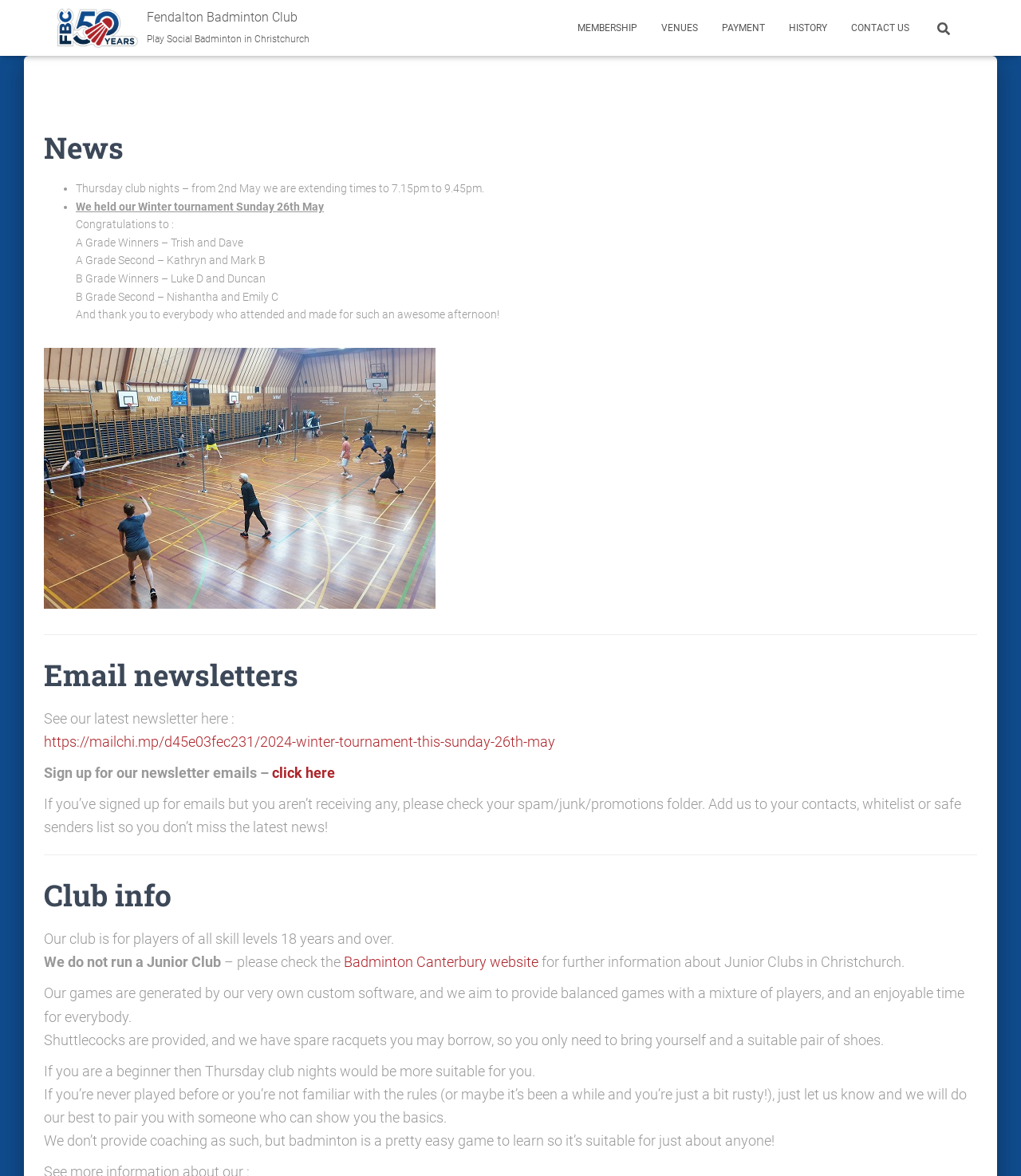Given the description parent_node: Search for:, predict the bounding box coordinates of the UI element. Ensure the coordinates are in the format (top-left x, top-left y, bottom-right x, bottom-right y) and all values are between 0 and 1.

[0.902, 0.007, 0.945, 0.041]